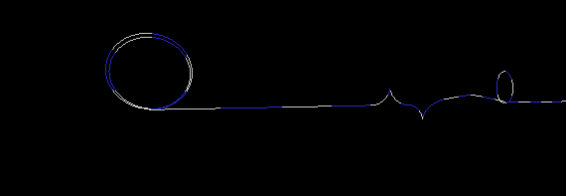Explain the image with as much detail as possible.

The image illustrates a conceptual representation of a photon as part of Foamy Ether Theory. It visually depicts the interactions and movements involved when a photon is emitted during the exchange between particles. The circular and wavy lines suggest the wrapping and unwrapping motions, akin to elastic bands around a tennis ball, symbolizing the behavior of electrons and energy states. This model helps in understanding how electrons transition between orbits and the subsequent emission of photons, demonstrating core principles of quantum theory and energy transfer in an engaging manner. This diagram complements the discussion on how energy and waveforms can be represented in such interactions, linking it back to fundamental concepts in physics, including the Pauli Exclusion Principle.